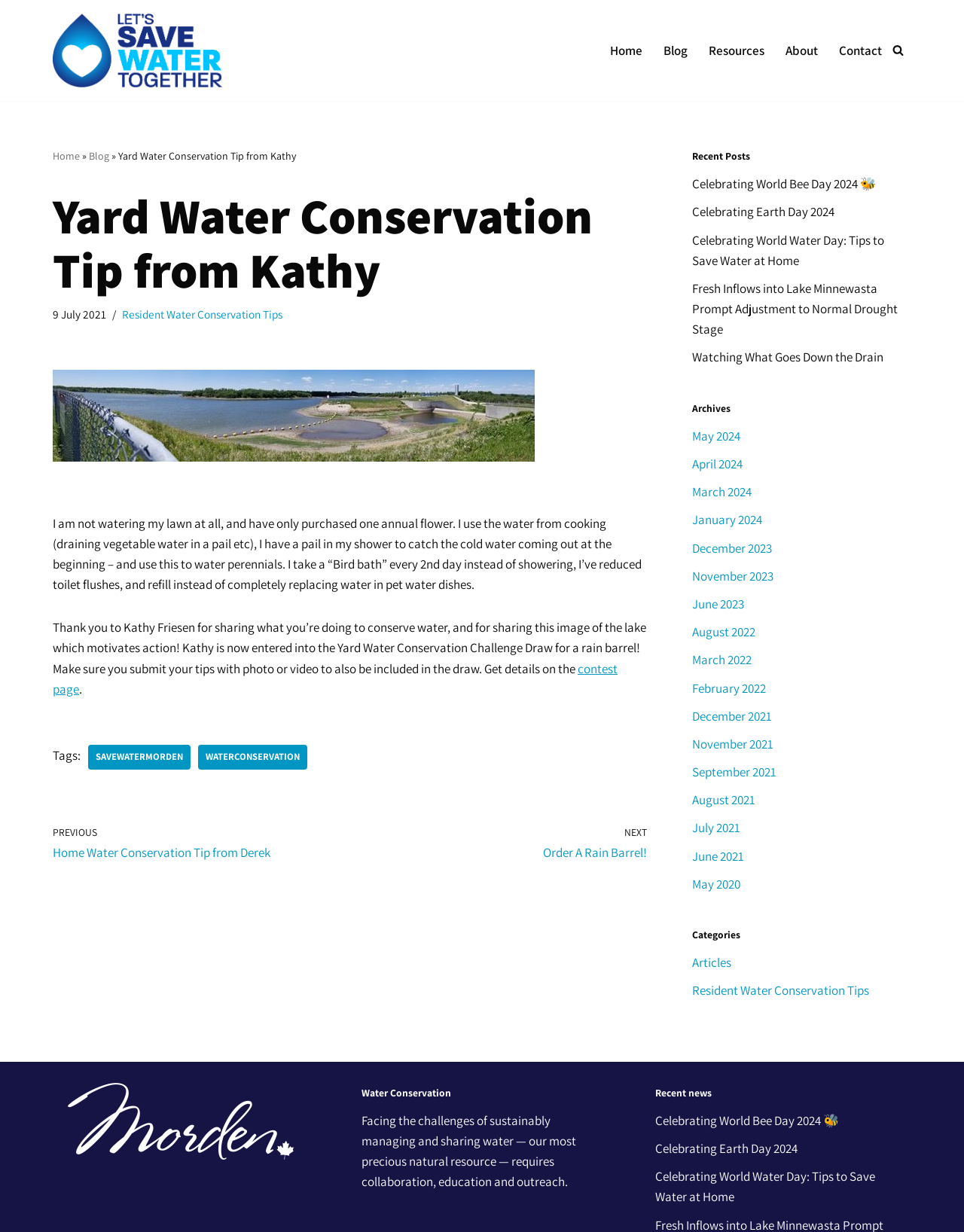Generate a detailed explanation of the webpage's features and information.

This webpage is about water conservation tips and news from the City of Morden. At the top, there is a navigation menu with links to "Home", "Blog", "Resources", "About", and "Contact". Below the navigation menu, there is a search bar with a magnifying glass icon.

The main content of the page is an article titled "Yard Water Conservation Tip from Kathy". The article is dated July 9, 2021, and features a tip from Kathy Friesen on how to conserve water in her yard. The tip includes not watering her lawn, using water from cooking to water perennials, and taking a "bird bath" every 2nd day instead of showering.

Below the article, there are links to "Resident Water Conservation Tips" and a contest page. There are also tags "SAVEWATERMORDEN" and "WATERCONSERVATION" related to the article.

On the right side of the page, there is a complementary section with links to recent posts, including "Celebrating World Bee Day 2024", "Celebrating Earth Day 2024", and "Celebrating World Water Day: Tips to Save Water at Home". There is also an archives section with links to posts from different months and years.

At the bottom of the page, there is a statement about the importance of collaboration, education, and outreach in sustainably managing and sharing water resources. There is also a section titled "Recent news" with links to recent news articles.

Overall, the webpage is focused on providing tips and news about water conservation, with a emphasis on resident contributions and community engagement.